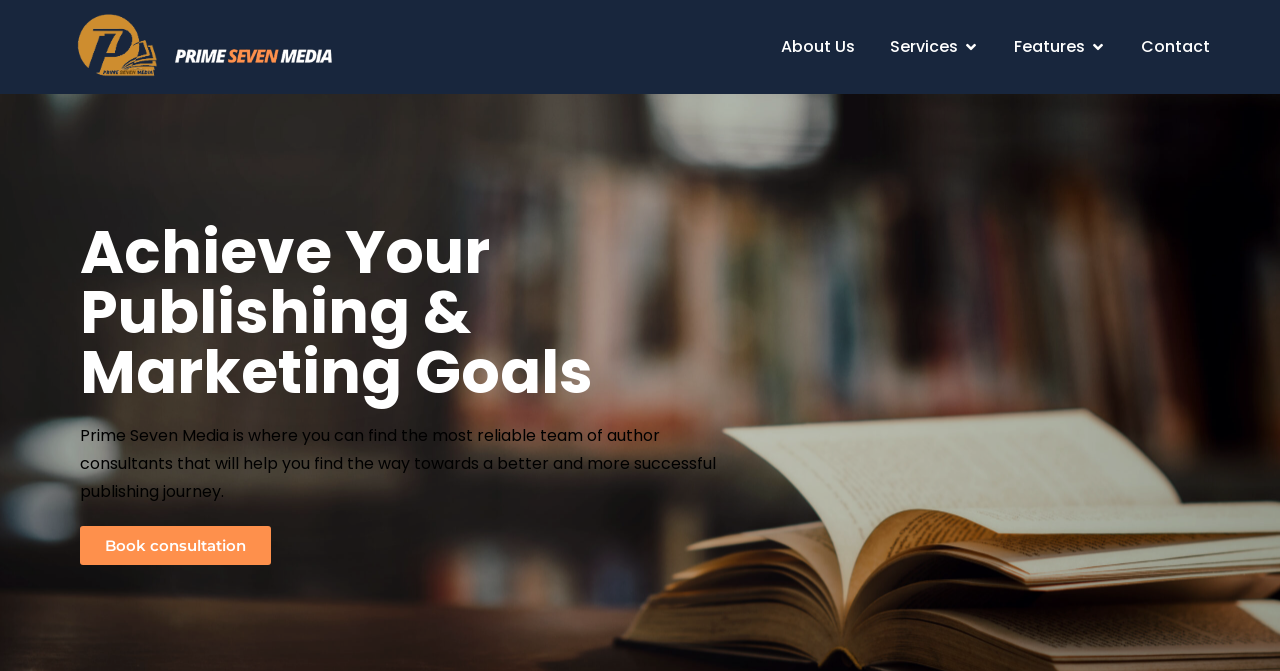Extract the bounding box coordinates for the UI element described as: "Watermead".

None